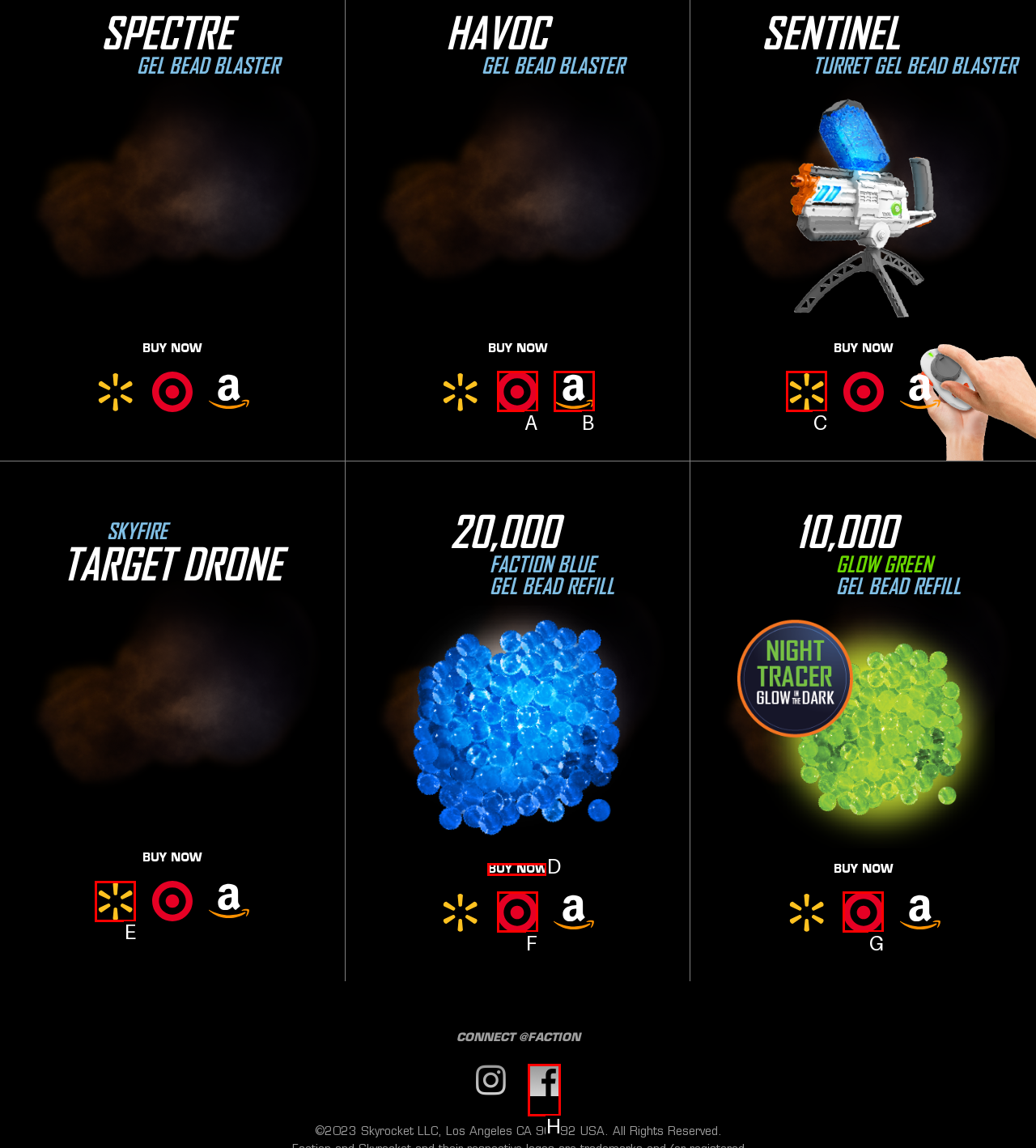Tell me which element should be clicked to achieve the following objective: Buy 20,000 FACTION BLUE GEL BEAD REFILL
Reply with the letter of the correct option from the displayed choices.

D